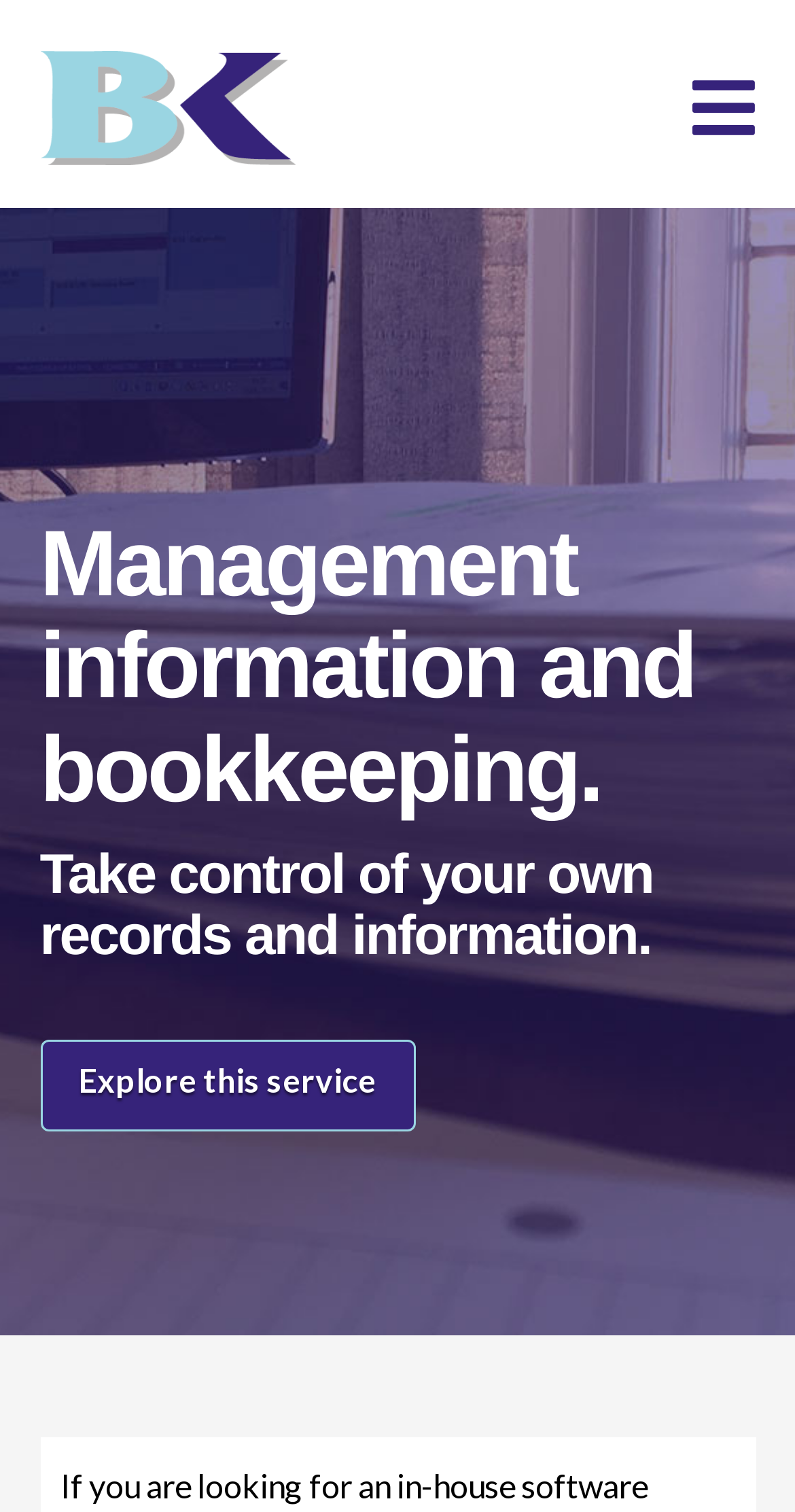Find the bounding box coordinates for the HTML element described in this sentence: "Navigation". Provide the coordinates as four float numbers between 0 and 1, in the format [left, top, right, bottom].

[0.871, 0.047, 0.95, 0.094]